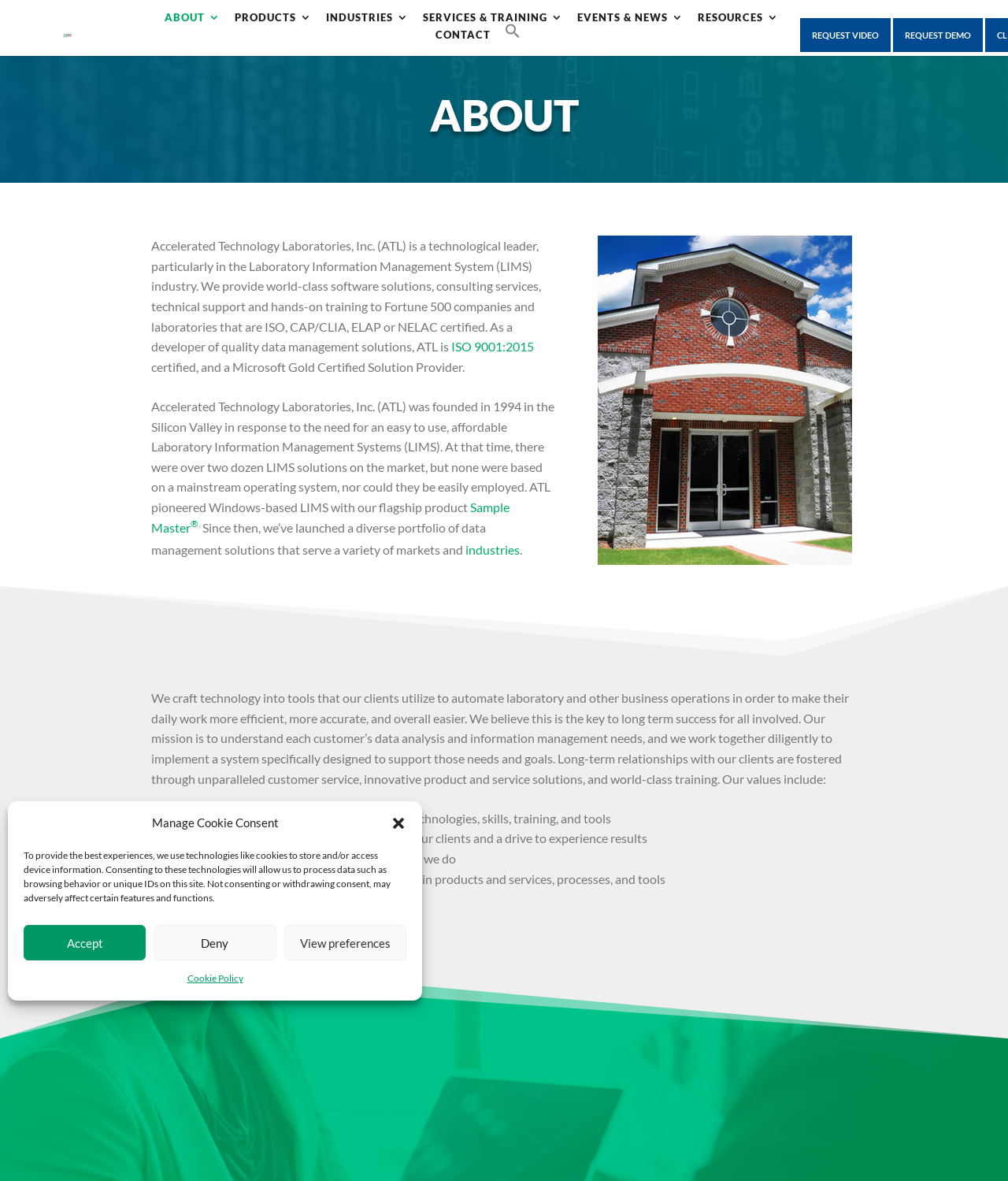Give a concise answer using one word or a phrase to the following question:
What is the mission of the company?

To understand each customer’s data analysis and information management needs